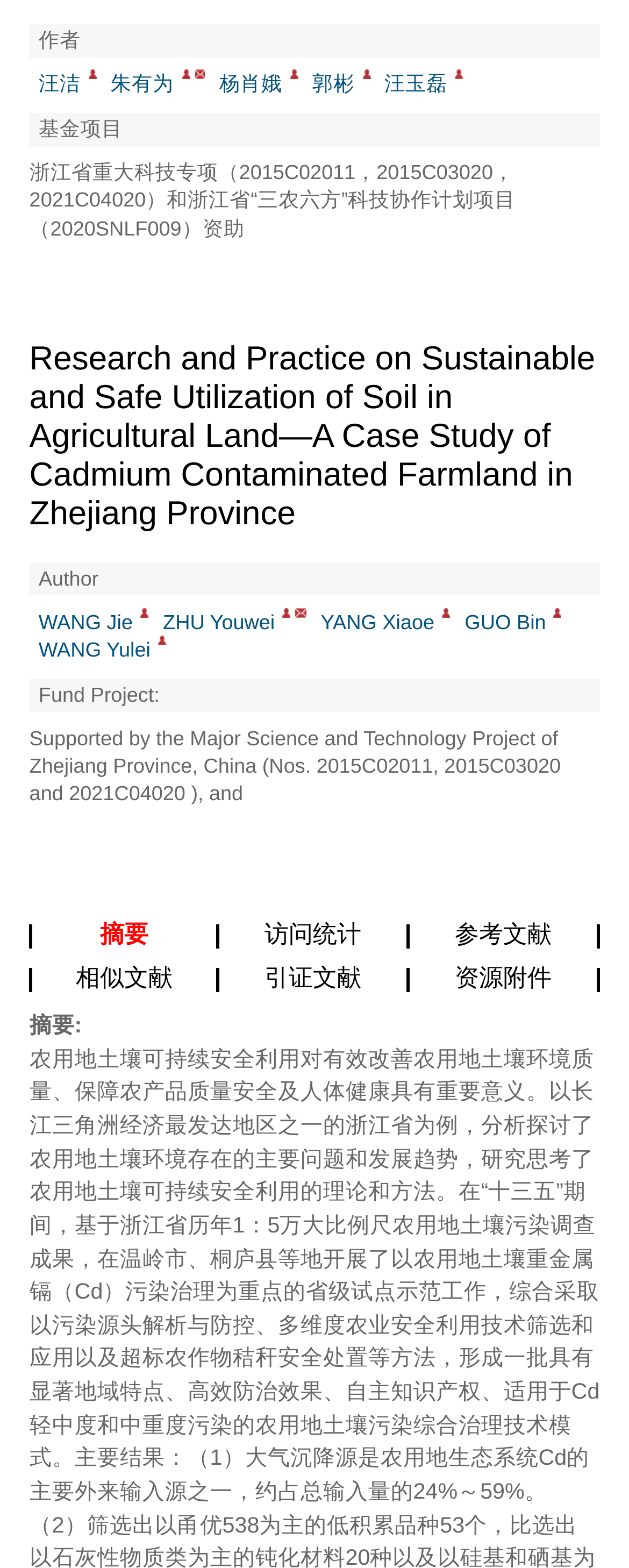Mark the bounding box of the element that matches the following description: "杨肖娥".

[0.334, 0.045, 0.449, 0.063]